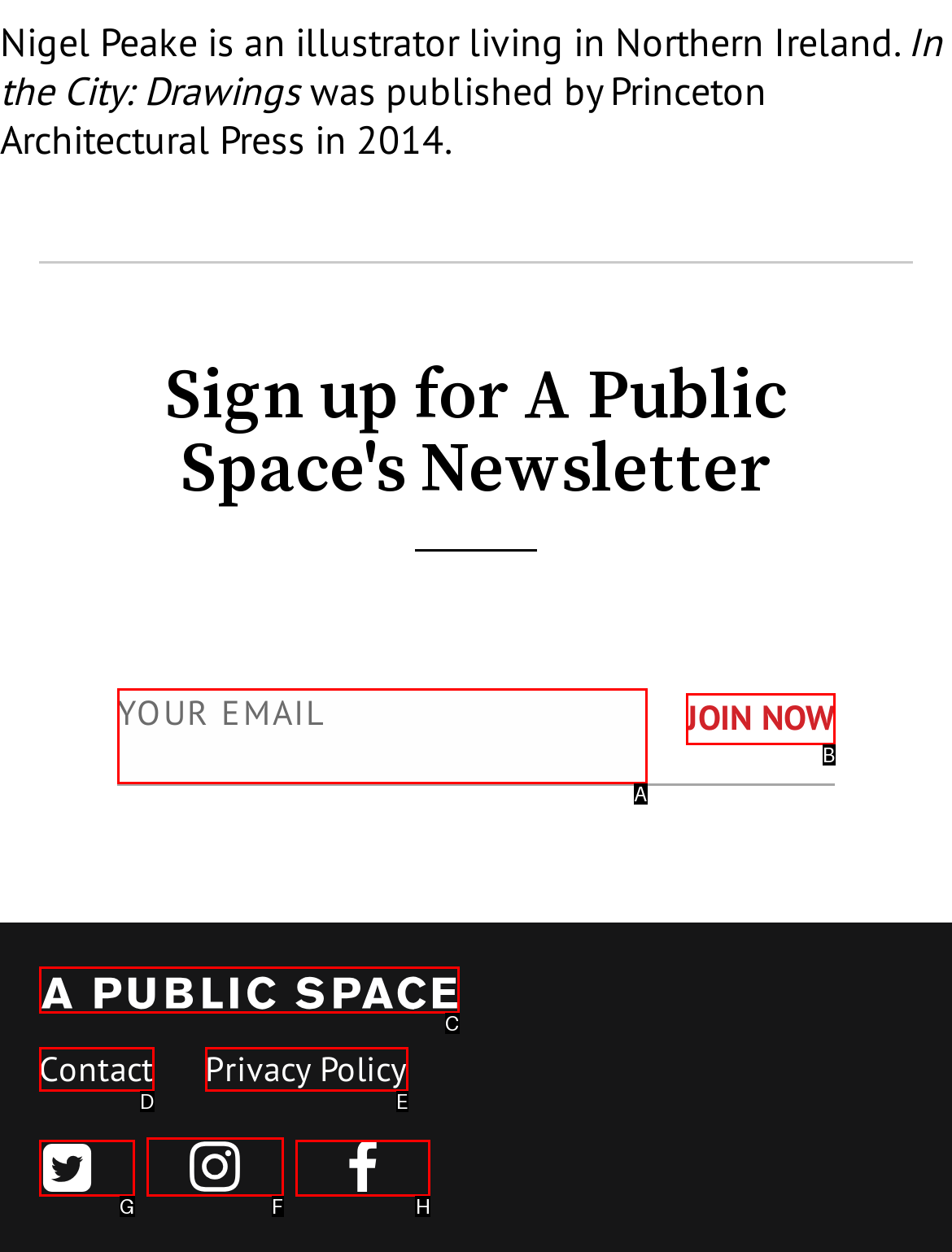Select the letter that corresponds to the UI element described as: aria-label="Visit our instagram"
Answer by providing the letter from the given choices.

F